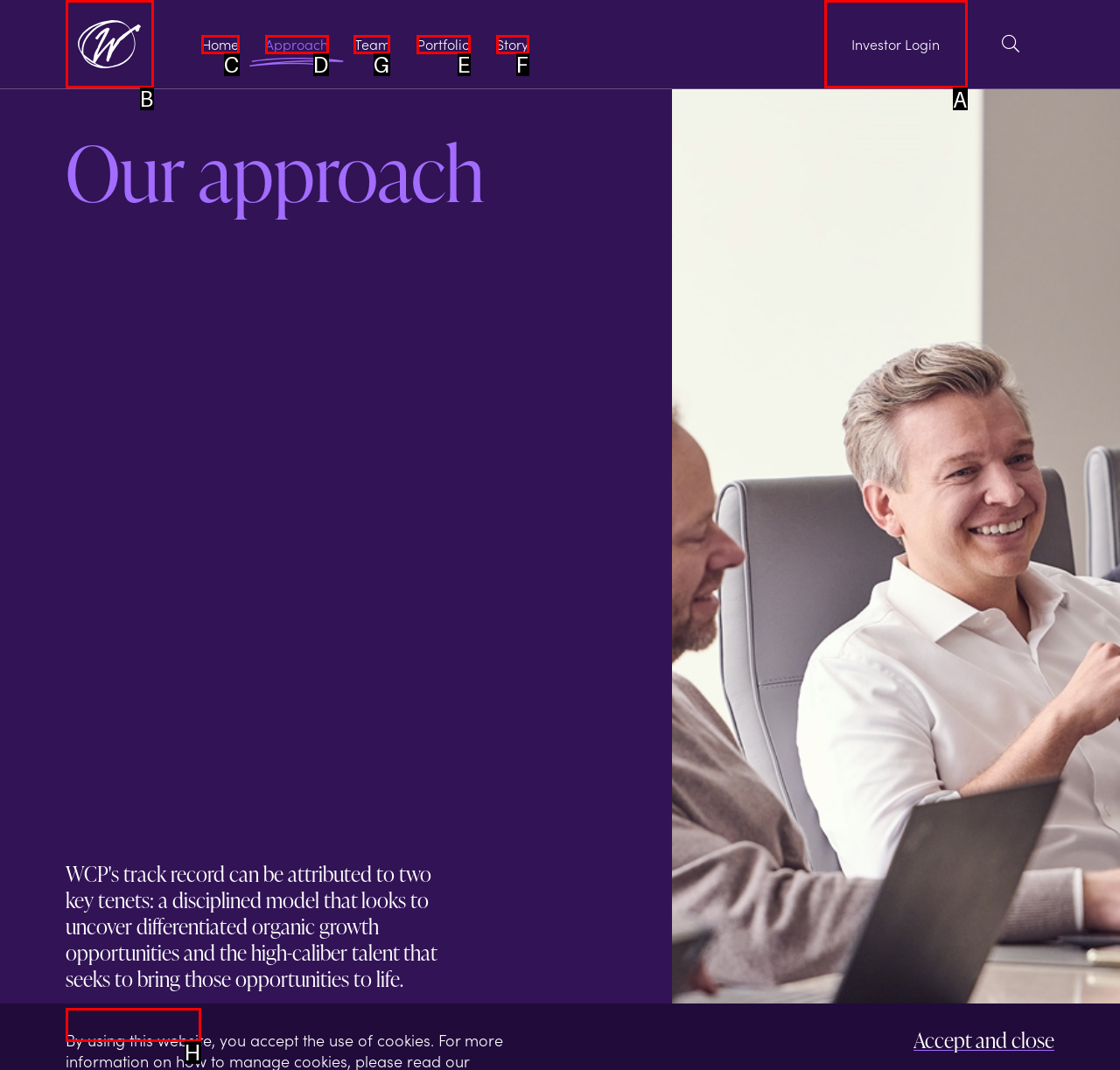Which HTML element should be clicked to fulfill the following task: View the team members?
Reply with the letter of the appropriate option from the choices given.

G